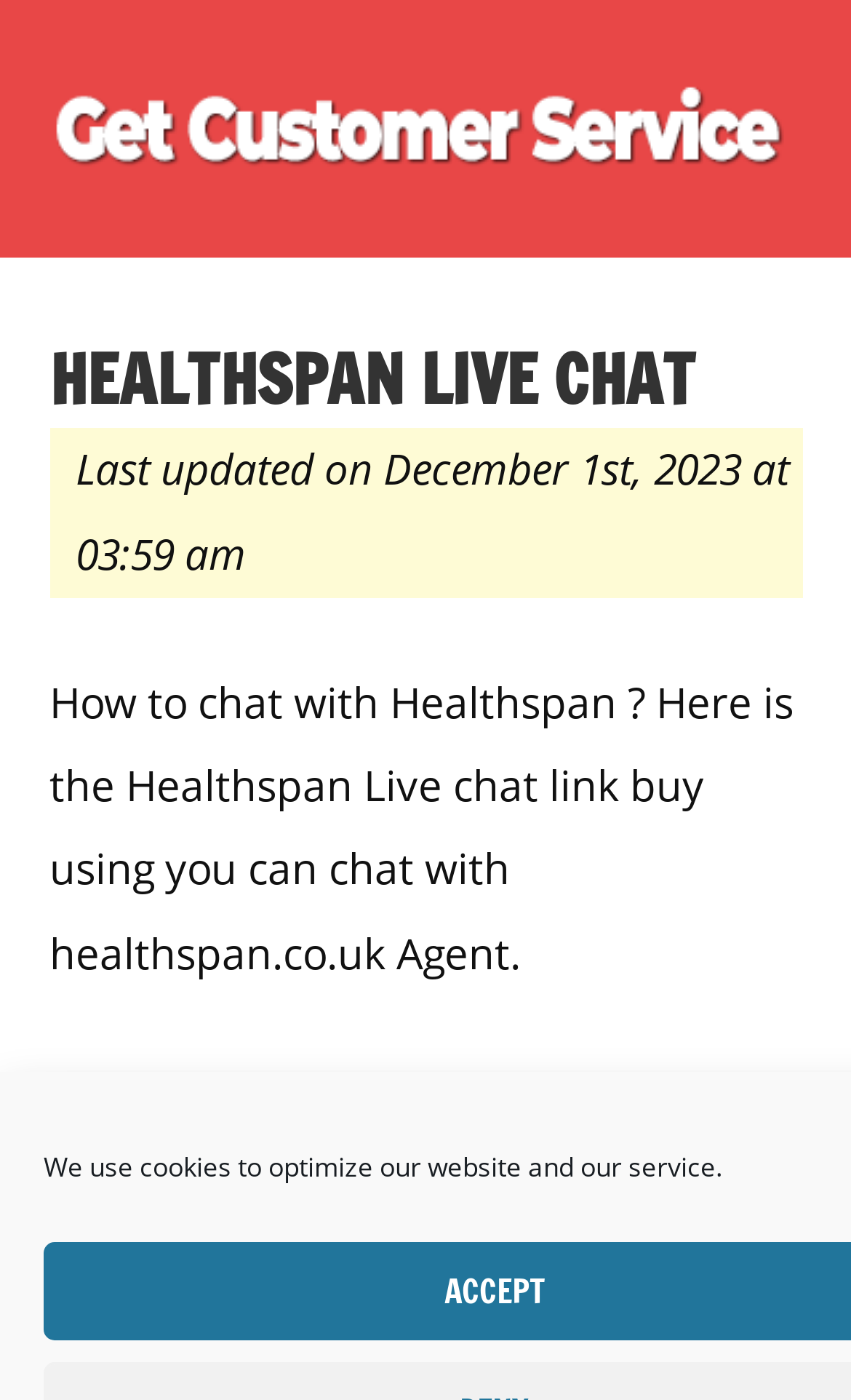Answer this question using a single word or a brief phrase:
What is the name of the company providing live chat service?

Healthspan